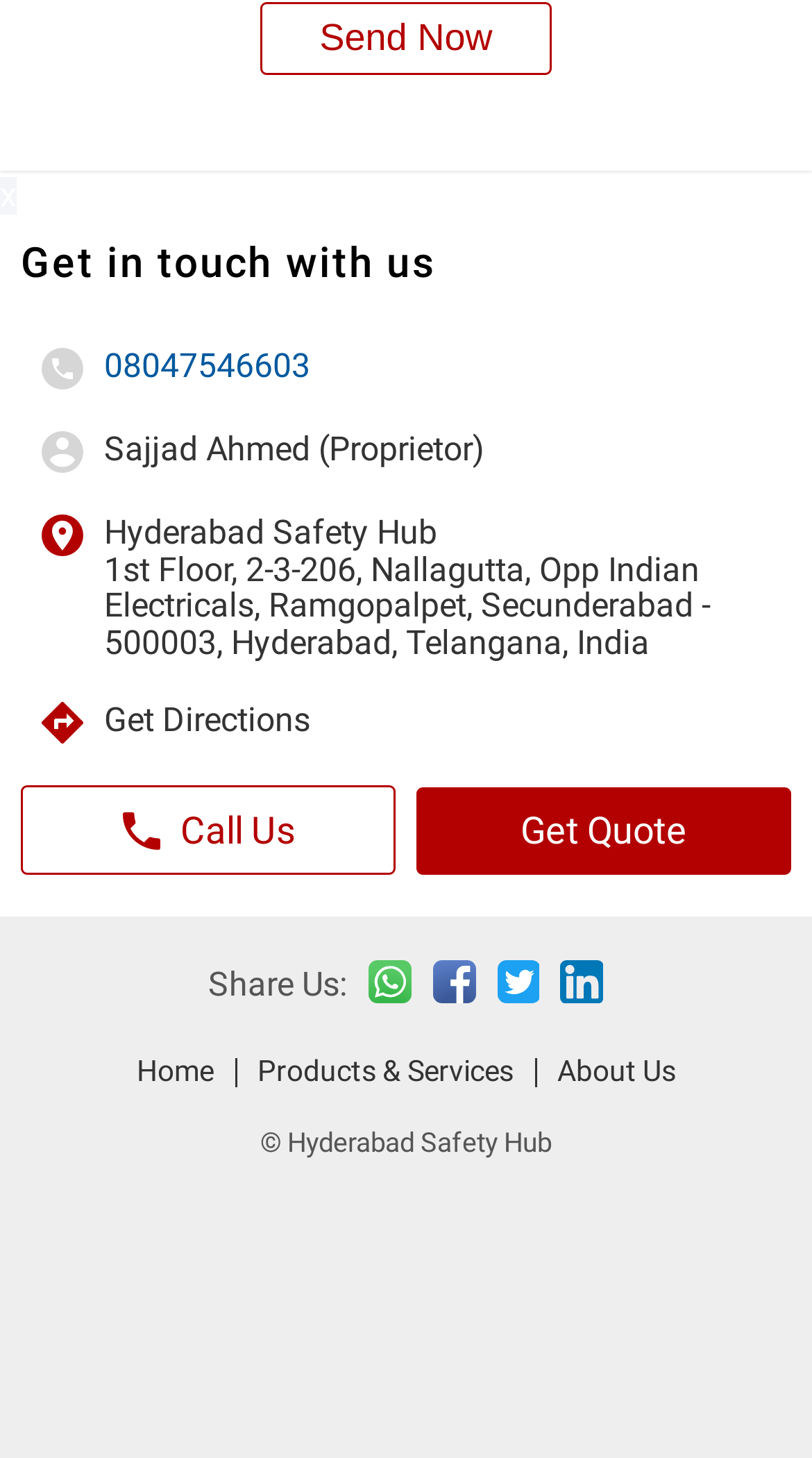Answer the following inquiry with a single word or phrase:
How many social media platforms are available to share?

3